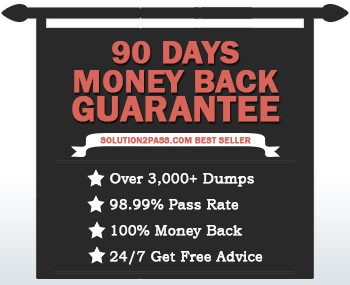What is the duration of the money-back guarantee?
Using the image, elaborate on the answer with as much detail as possible.

The image prominently features a bold and eye-catching banner promoting a '90 DAYS MONEY BACK GUARANTEE' from Solution2Pass, which is the duration of the money-back guarantee offered by the service.